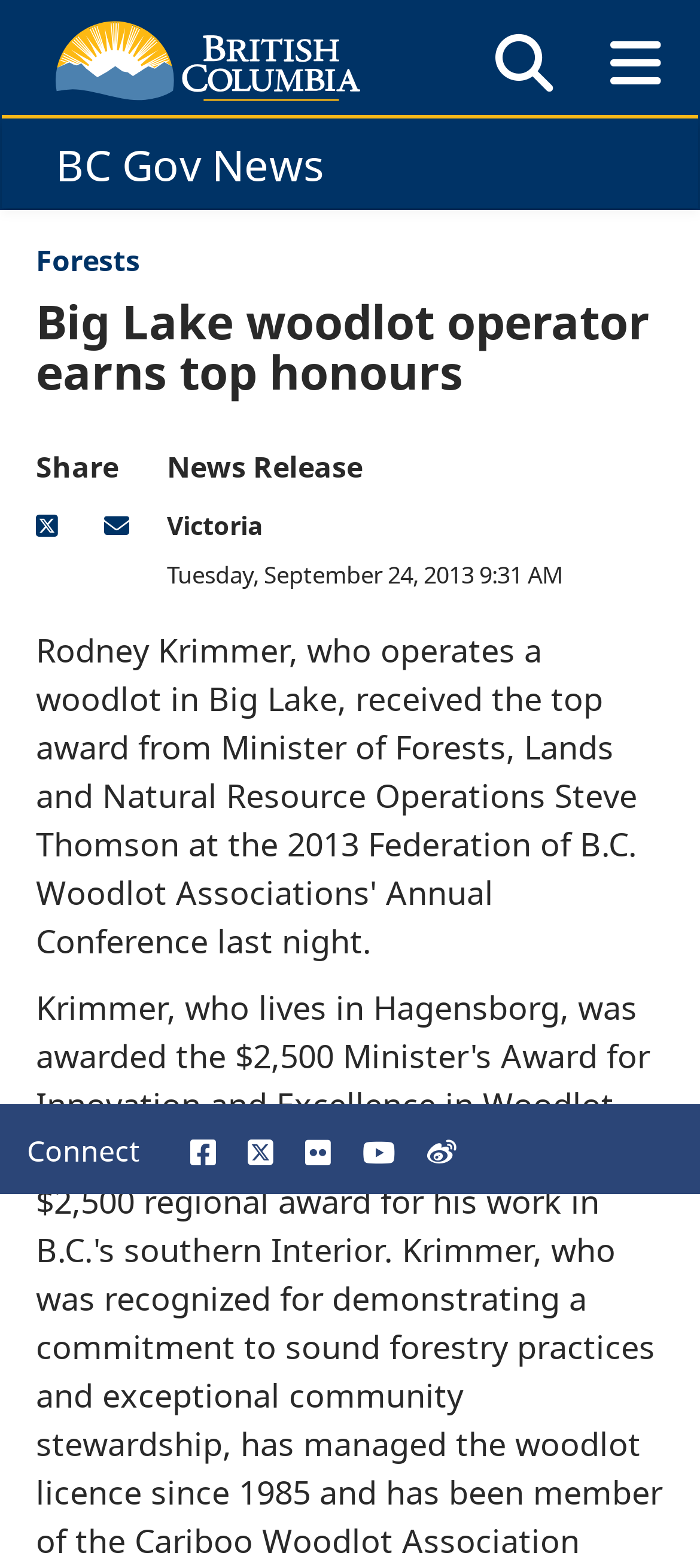Locate the bounding box coordinates of the area you need to click to fulfill this instruction: 'connect on facebook'. The coordinates must be in the form of four float numbers ranging from 0 to 1: [left, top, right, bottom].

[0.272, 0.725, 0.308, 0.745]